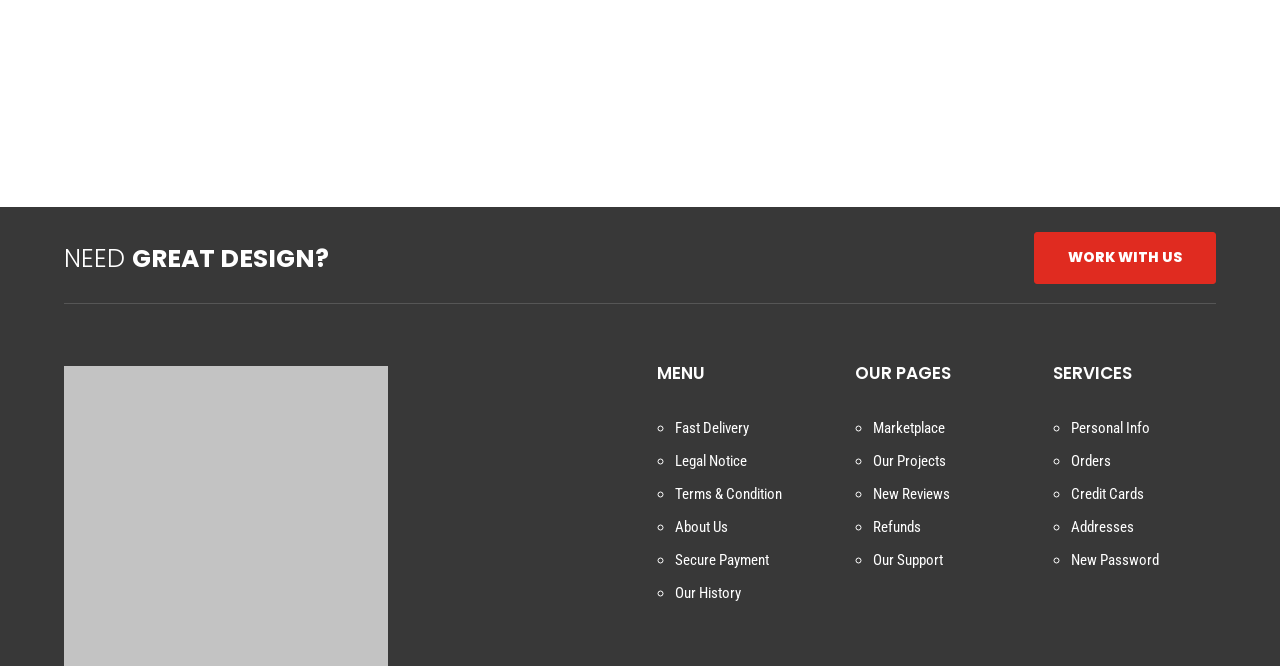Identify the bounding box of the HTML element described as: "Orders".

[0.837, 0.679, 0.868, 0.706]